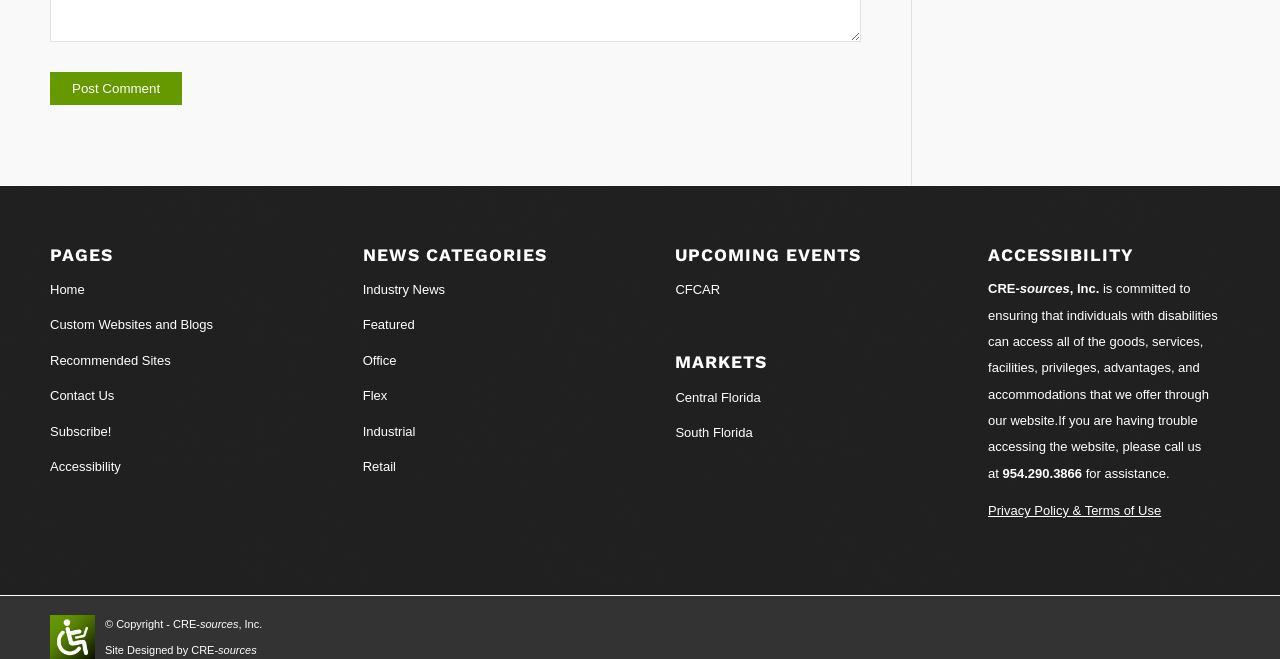Indicate the bounding box coordinates of the element that must be clicked to execute the instruction: "Click the 'Post Comment' button". The coordinates should be given as four float numbers between 0 and 1, i.e., [left, top, right, bottom].

[0.039, 0.109, 0.142, 0.159]